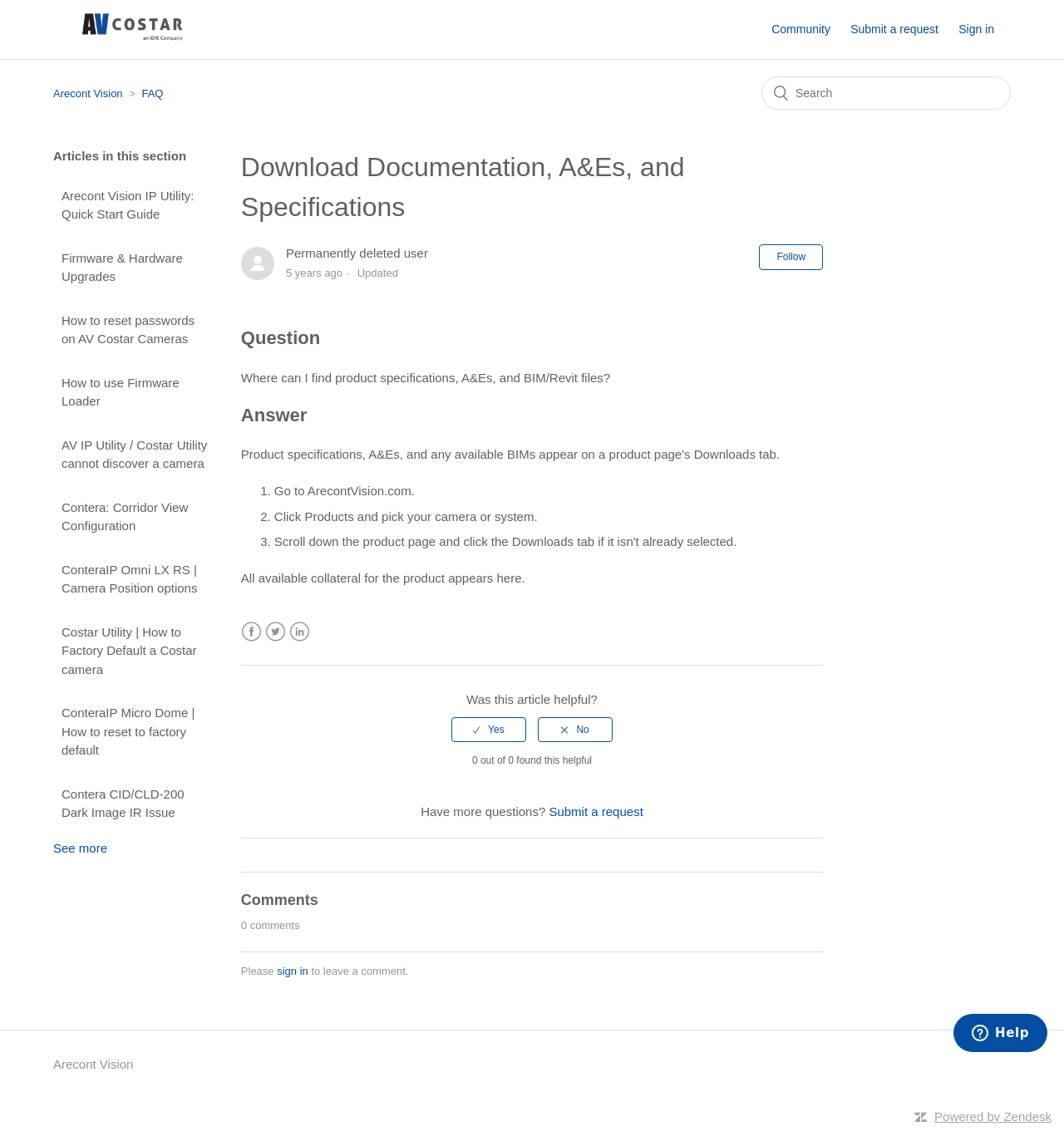Locate the bounding box coordinates of the element that should be clicked to execute the following instruction: "Click on the 'Sign in' button".

[0.901, 0.014, 0.95, 0.038]